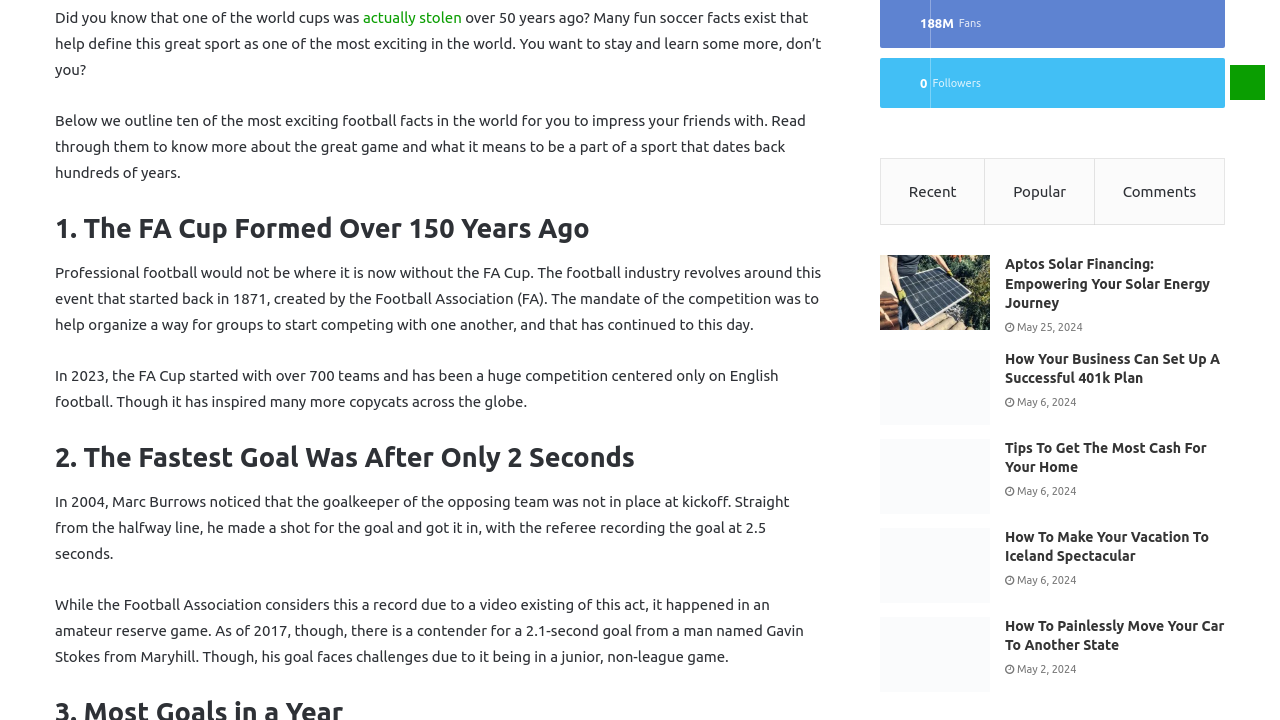What is the fastest goal recorded in football?
Please respond to the question with a detailed and thorough explanation.

The text states that 'In 2004, Marc Burrows noticed that the goalkeeper of the opposing team was not in place at kickoff. Straight from the halfway line, he made a shot for the goal and got it in, with the referee recording the goal at 2.5 seconds.' Although the exact time is 2.5 seconds, the question asks for the fastest goal recorded, which is approximately 2 seconds.